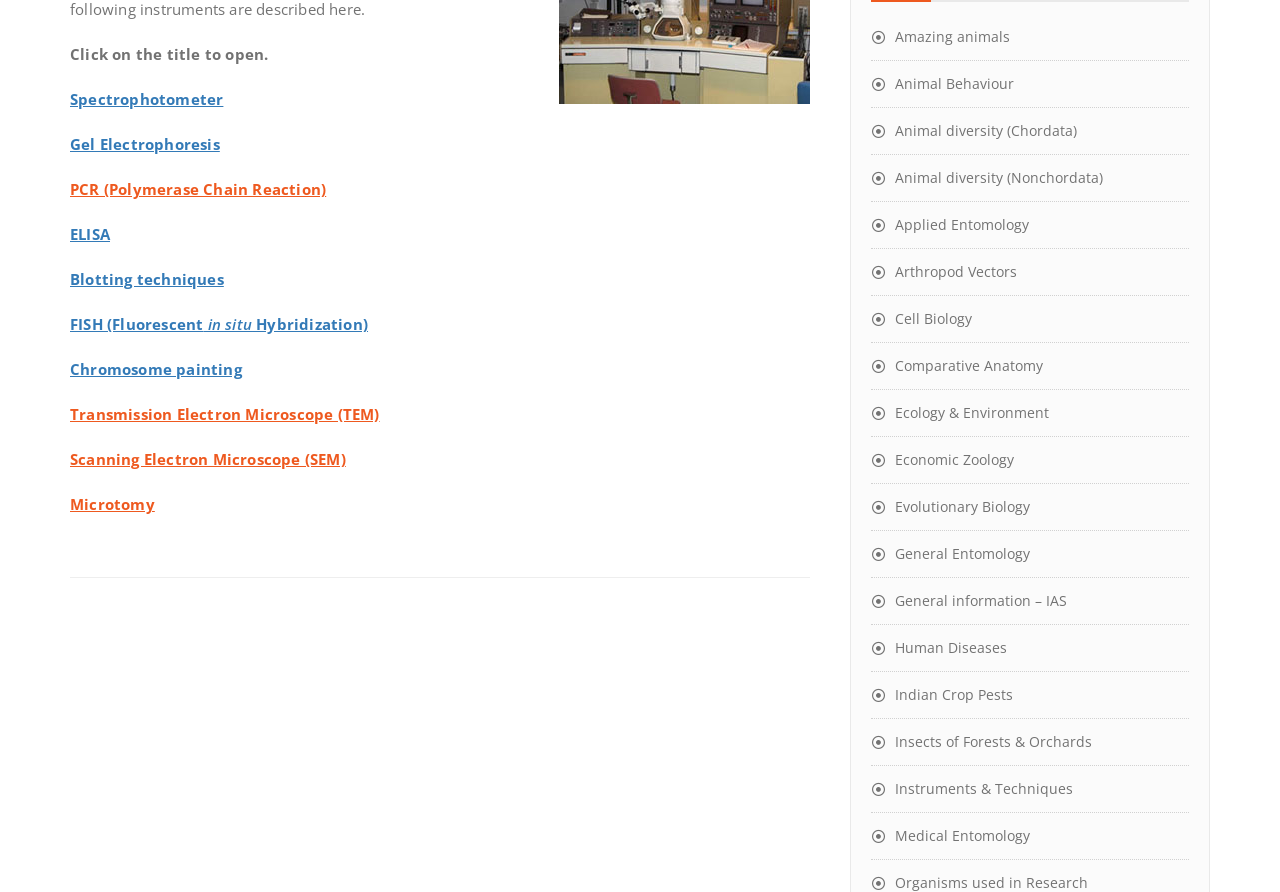Identify the bounding box coordinates for the UI element that matches this description: "Animal diversity (Nonchordata)".

[0.68, 0.188, 0.862, 0.209]